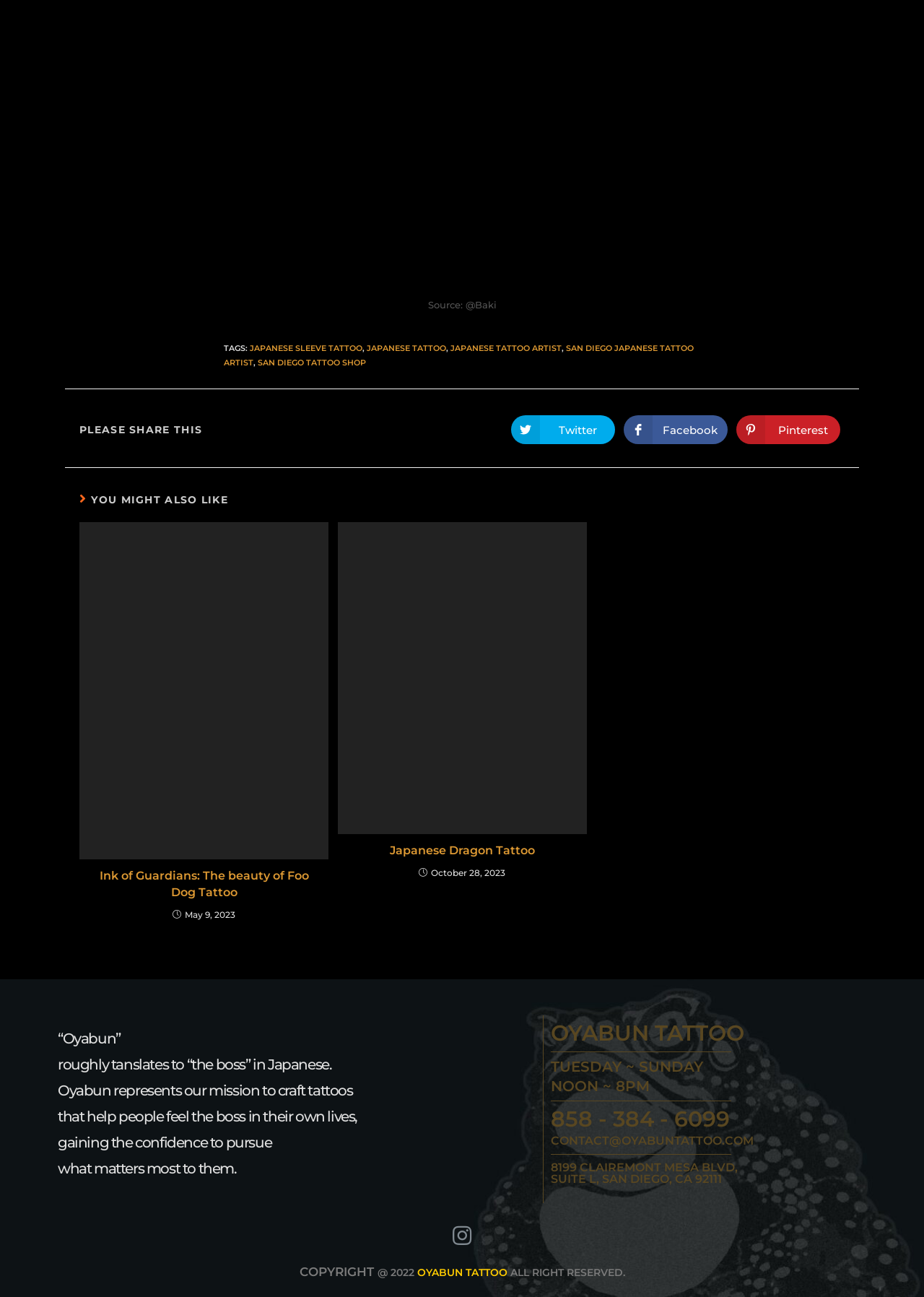Determine the bounding box for the described UI element: "+44 20 7108 6204".

None